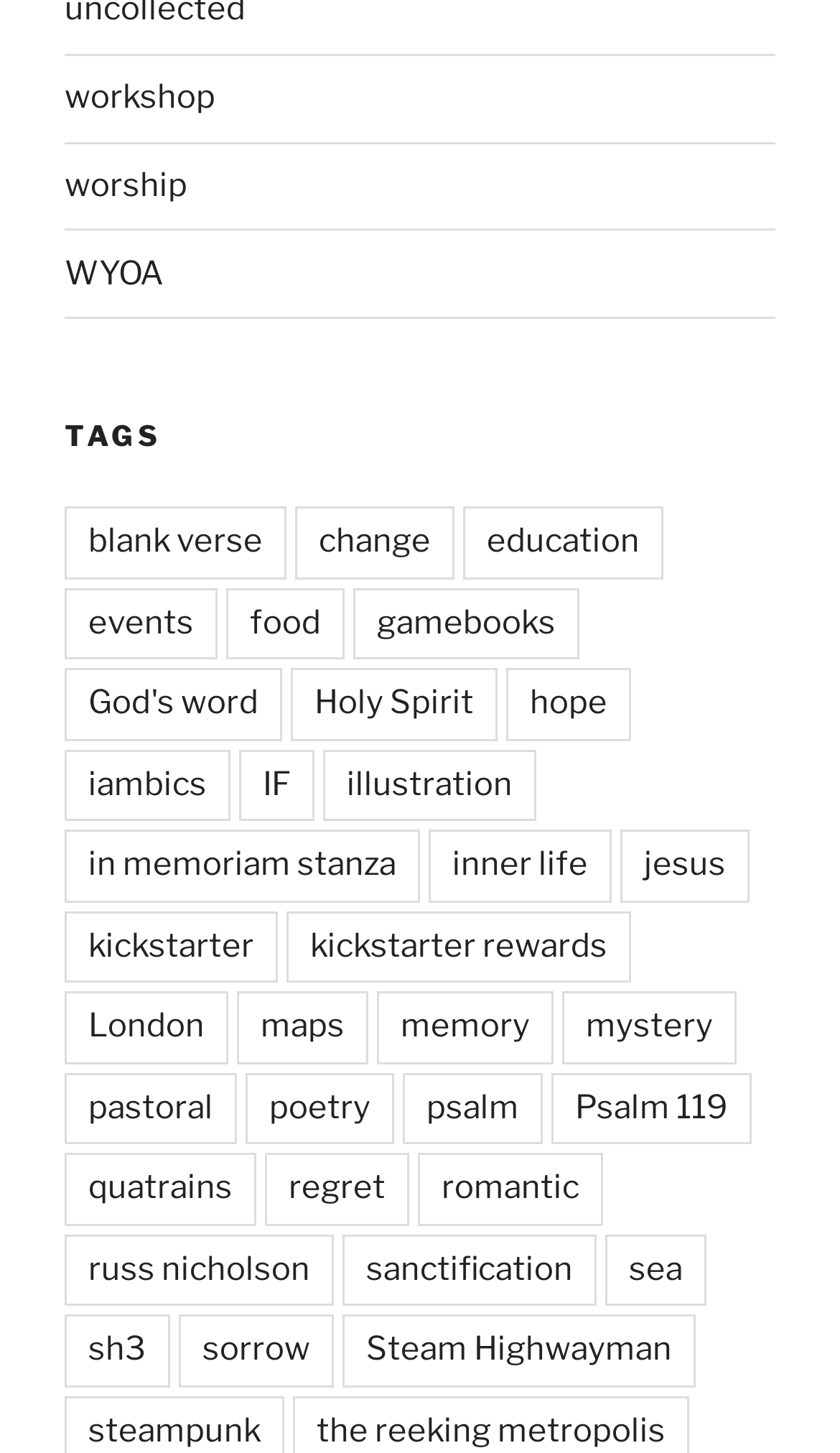What is the last link on the webpage?
Using the information from the image, provide a comprehensive answer to the question.

The last link on the webpage is 'Steam Highwayman' which is located at the bottom of the webpage with a bounding box coordinate of [0.408, 0.905, 0.828, 0.954].